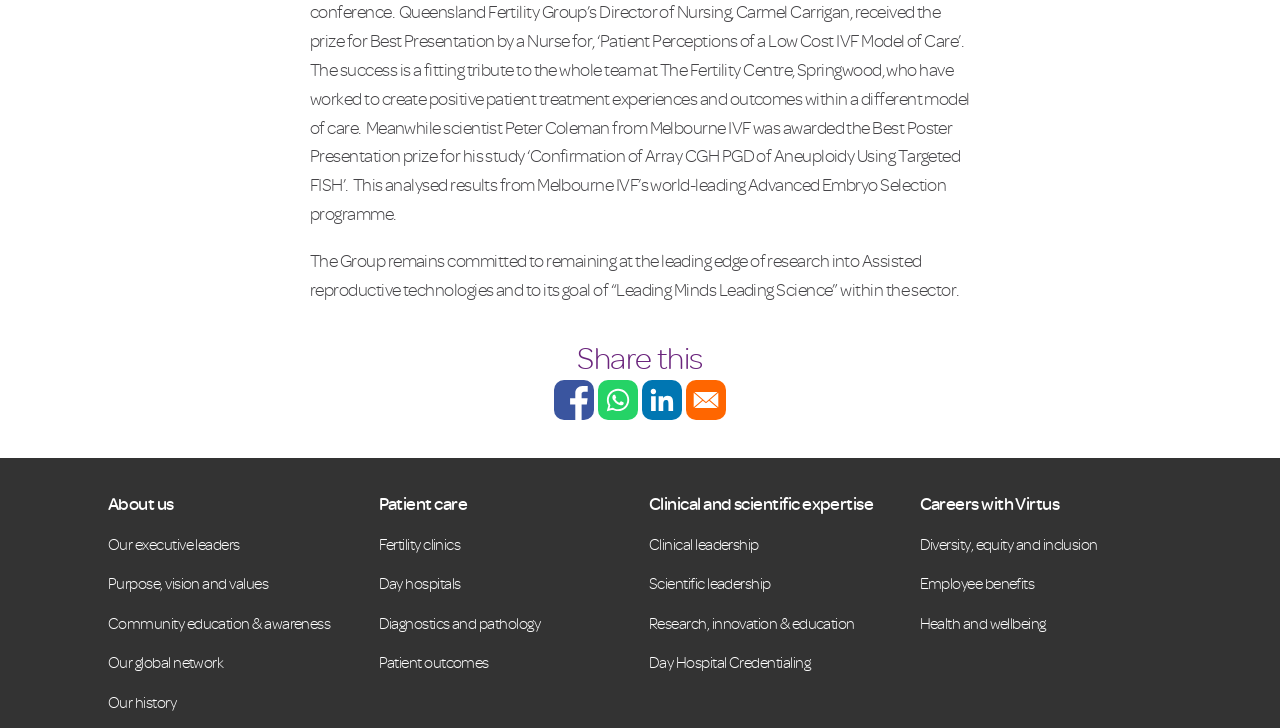How many social media platforms can you share with?
Carefully examine the image and provide a detailed answer to the question.

There are four social media platforms that you can share with, which are Facebook, WhatsApp, Linkedin, and E-mail. These options are available as links below the 'Share this' heading.